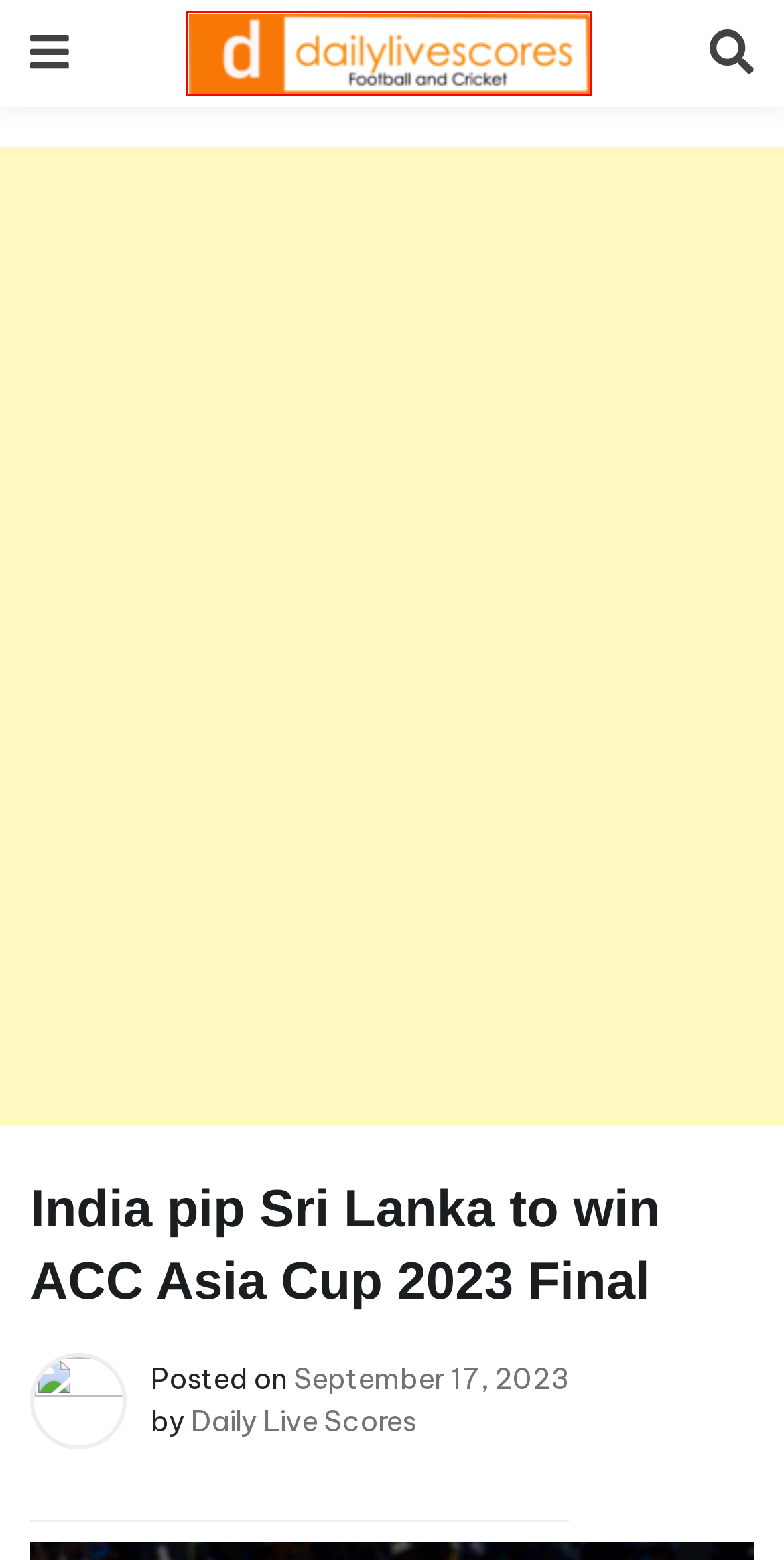View the screenshot of the webpage containing a red bounding box around a UI element. Select the most fitting webpage description for the new page shown after the element in the red bounding box is clicked. Here are the candidates:
A. Premier League
B. 100% Free Stock Photos with CC0 License - PixaHive.com
C. About » Football and Cricket News
D. Asia Cup 2023
E. Nepal vs UAE Live Stream - FIFA World Cup 2026 Qualifier
F. Daily Live Scores TV : Football and Cricket » Football and Cricket News
G. Football and Cricket News »
H. Serie A

G